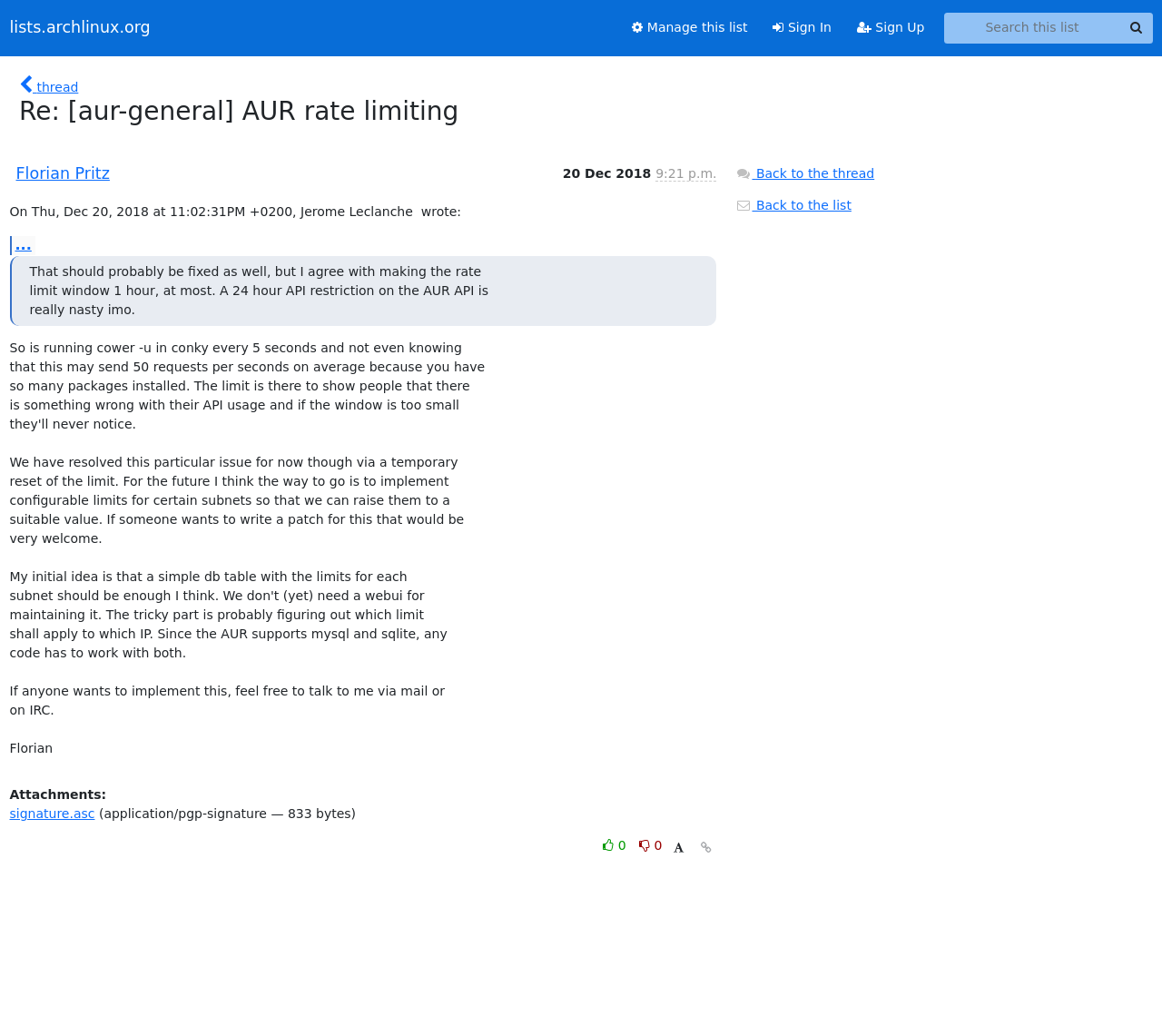Please locate the bounding box coordinates of the element that should be clicked to achieve the given instruction: "Manage this list".

[0.533, 0.012, 0.654, 0.042]